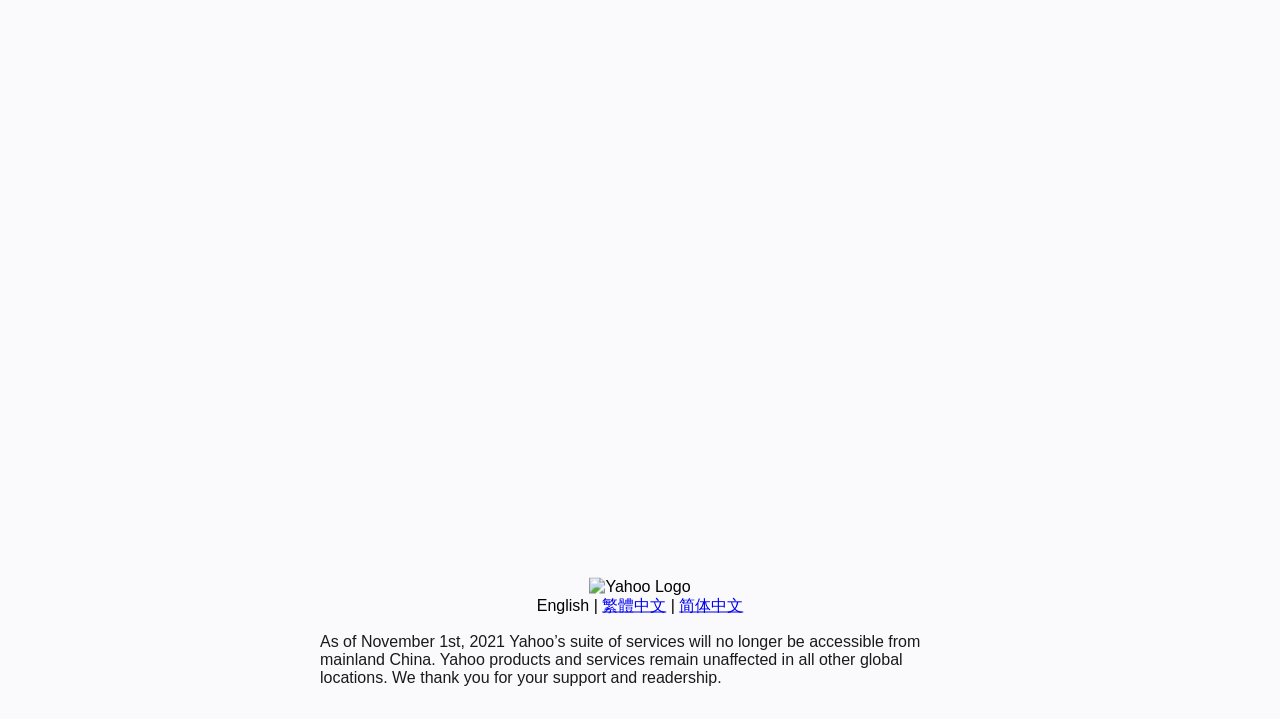Determine the bounding box coordinates for the UI element with the following description: "繁體中文". The coordinates should be four float numbers between 0 and 1, represented as [left, top, right, bottom].

[0.47, 0.83, 0.52, 0.853]